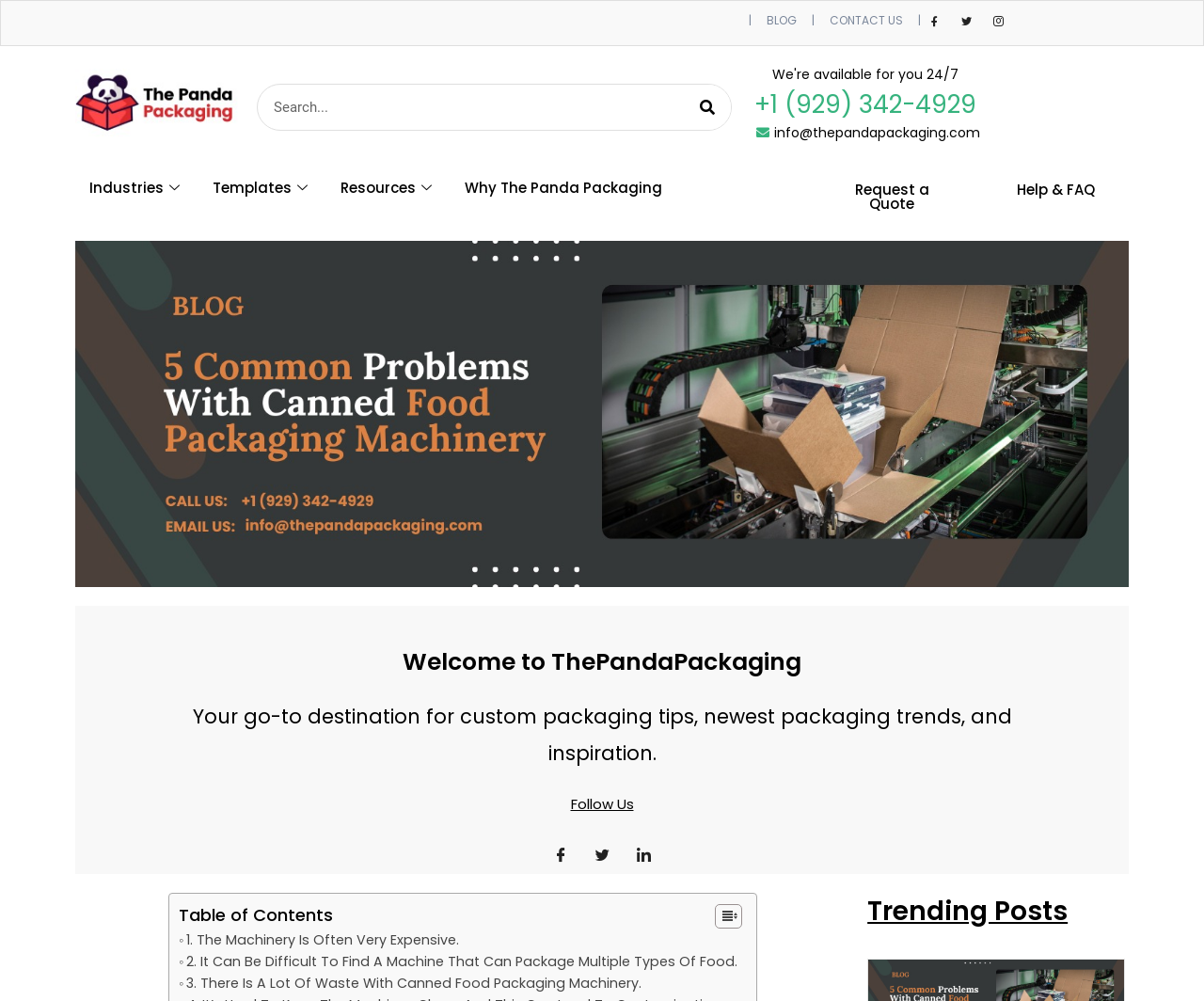Could you locate the bounding box coordinates for the section that should be clicked to accomplish this task: "Request a quote".

[0.672, 0.171, 0.81, 0.222]